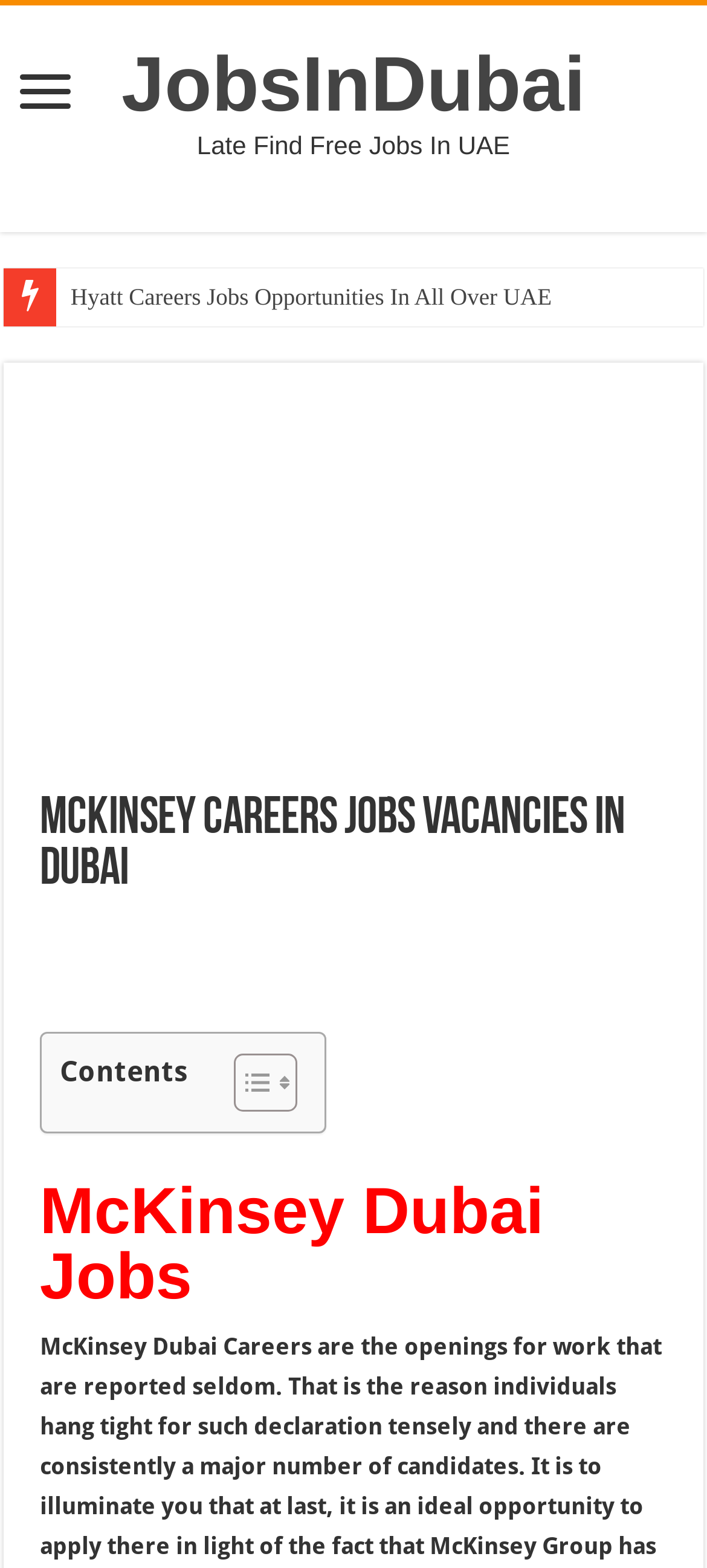Please determine the bounding box coordinates for the element that should be clicked to follow these instructions: "Toggle Table of Content".

[0.292, 0.671, 0.408, 0.71]